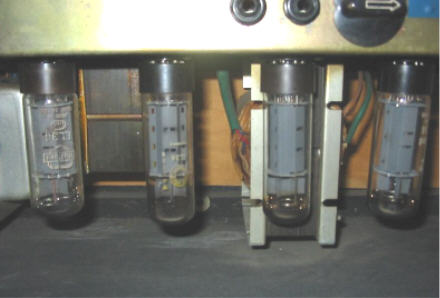What is the purpose of the control panel at the top? Analyze the screenshot and reply with just one word or a short phrase.

Housing inputs and switches